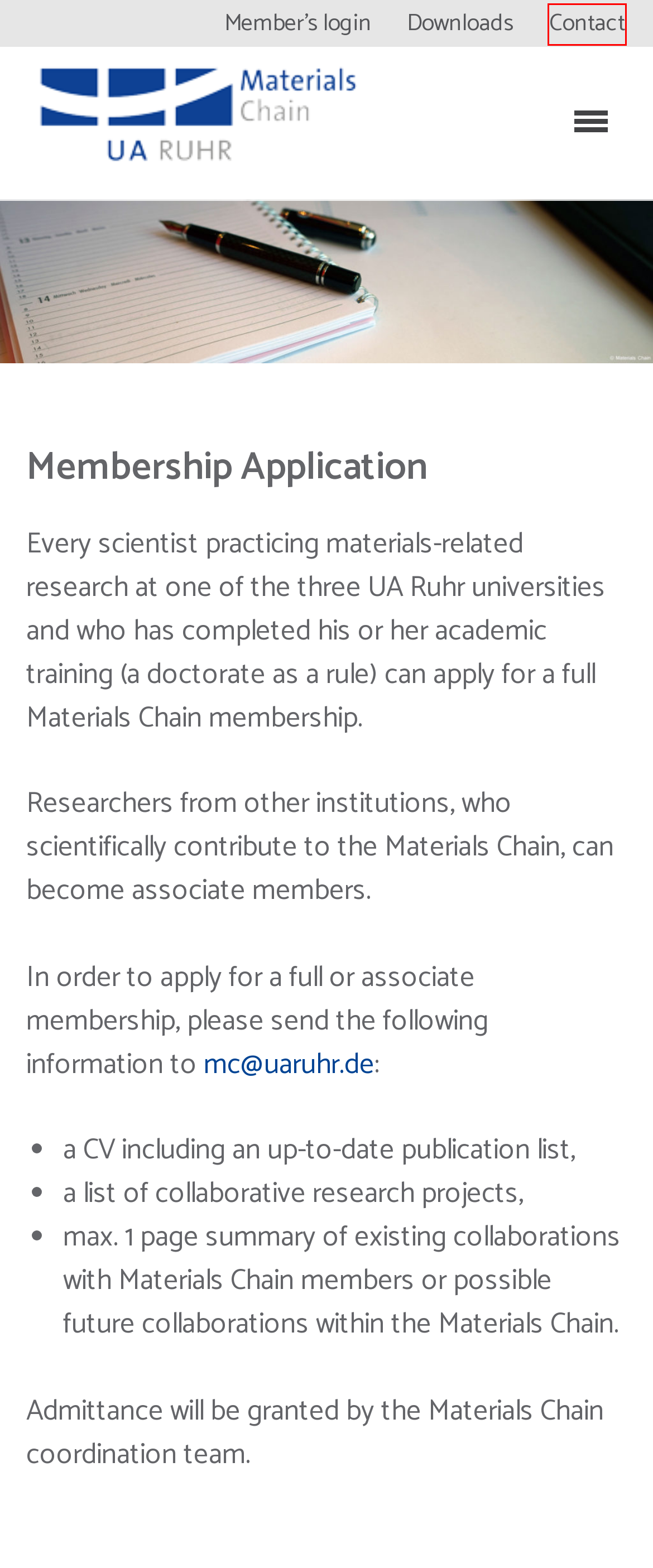You are provided with a screenshot of a webpage that includes a red rectangle bounding box. Please choose the most appropriate webpage description that matches the new webpage after clicking the element within the red bounding box. Here are the candidates:
A. Contact
B. A-Z
C. About
D. Homepage - mat4hy.de
E. Member’s login
F. B.Sc. & M.Sc. studies
G. Imprint
H. Downloads

A